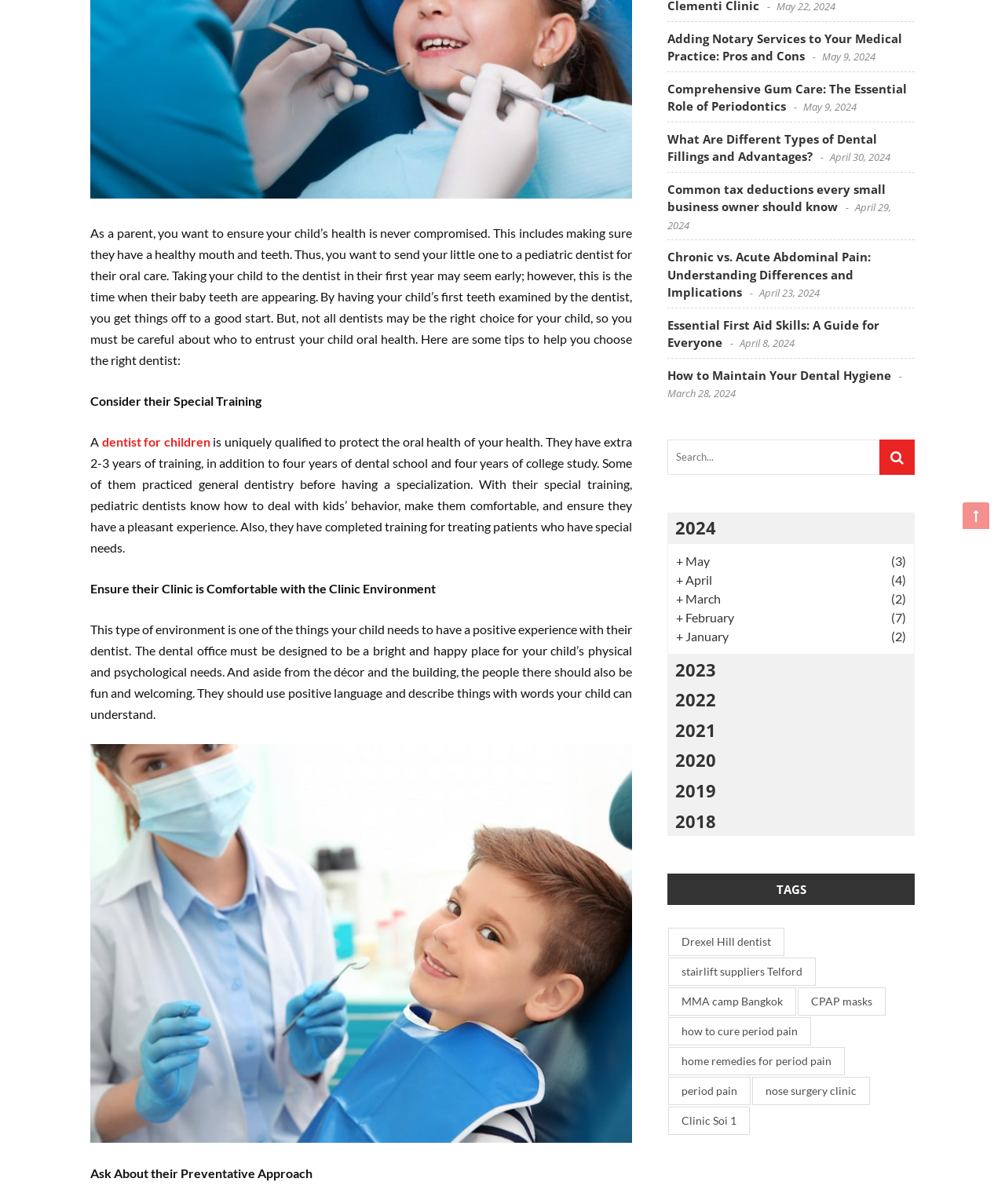Identify the bounding box coordinates for the UI element described as: "2020".

[0.664, 0.619, 0.91, 0.644]